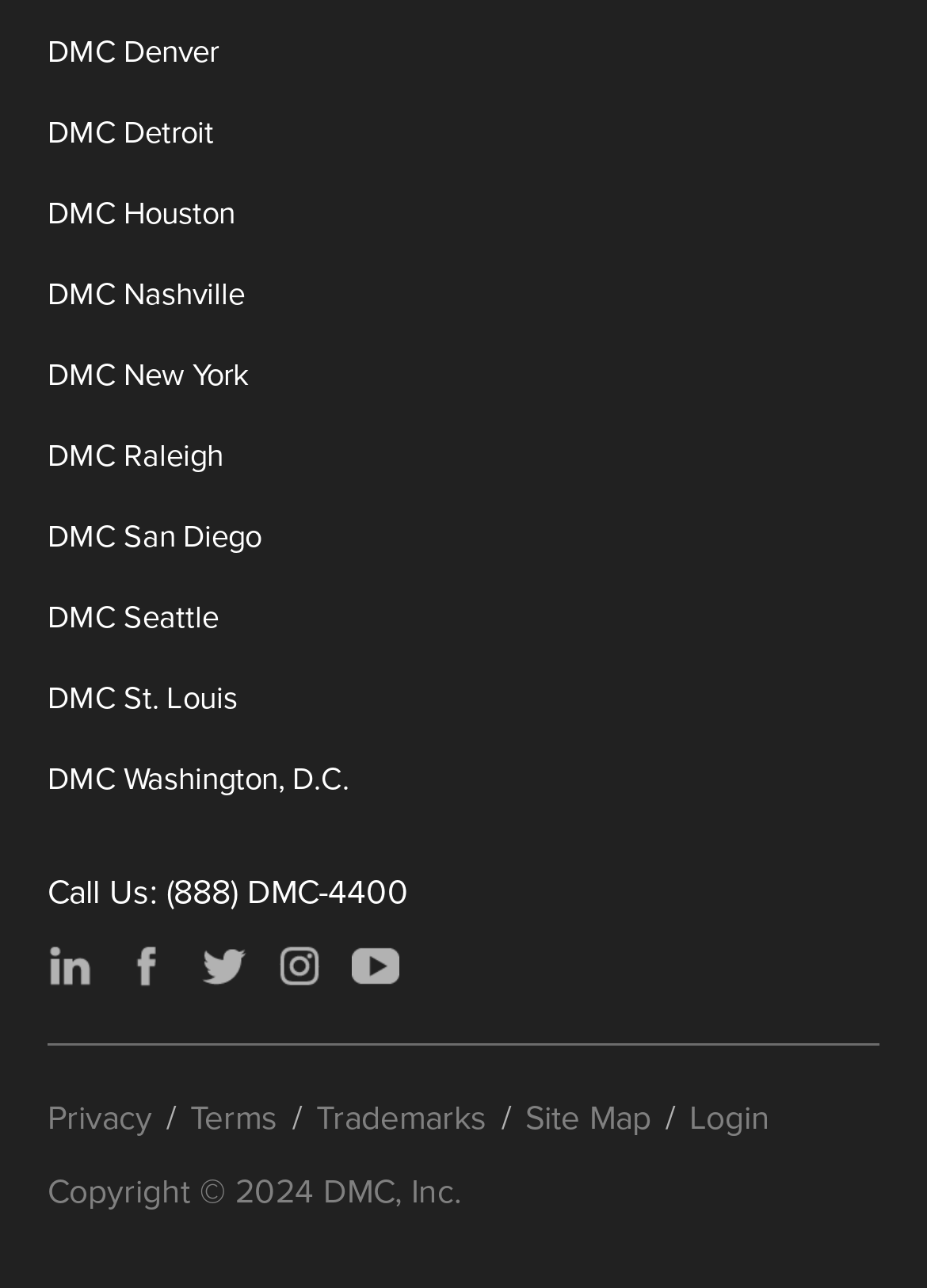Predict the bounding box coordinates of the area that should be clicked to accomplish the following instruction: "Visit DMC's LinkedIn". The bounding box coordinates should consist of four float numbers between 0 and 1, i.e., [left, top, right, bottom].

[0.051, 0.73, 0.103, 0.767]